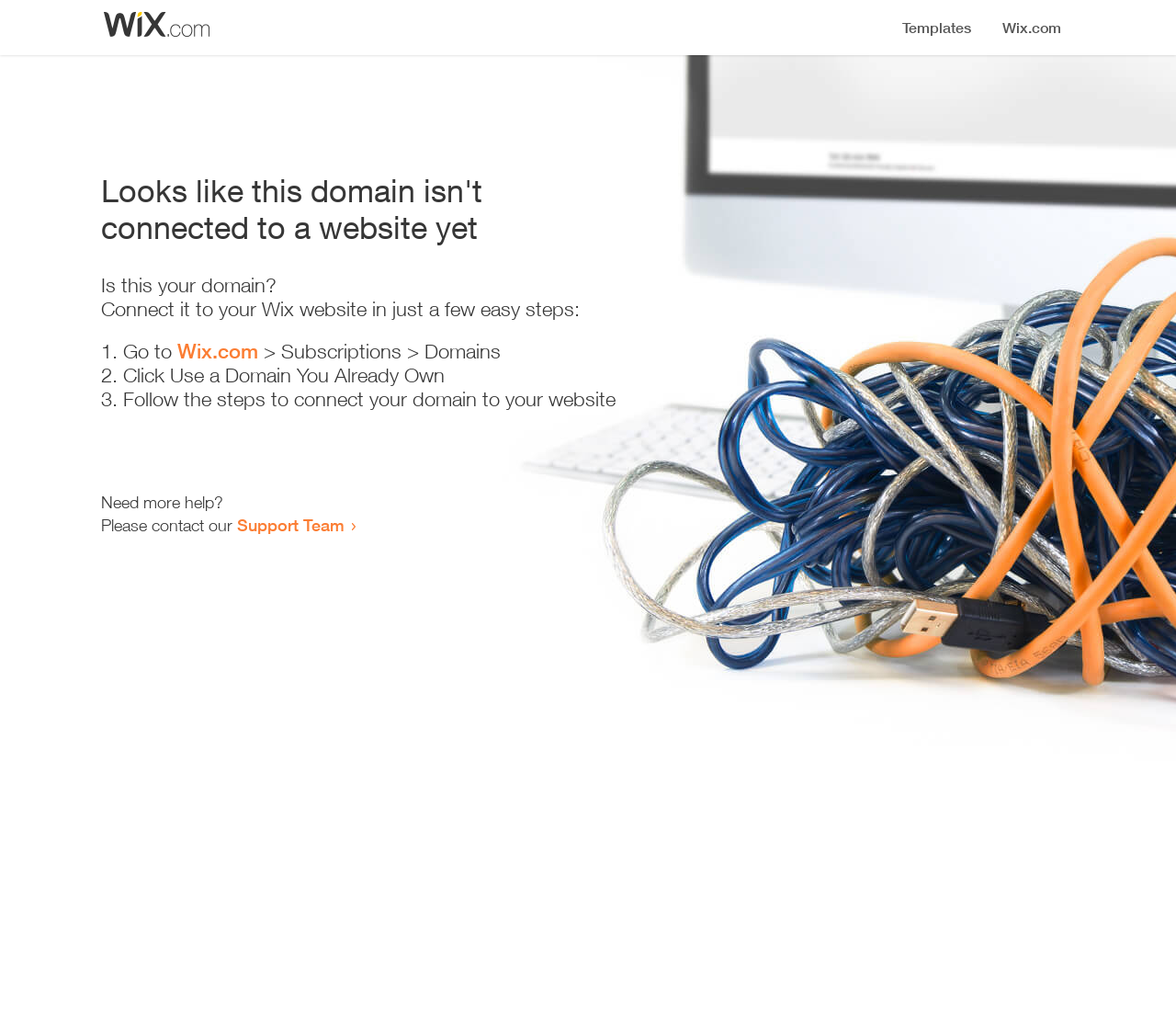What is the status of this domain?
Answer the question with as much detail as you can, using the image as a reference.

Based on the heading 'Looks like this domain isn't connected to a website yet', it is clear that the domain is not connected to a website.